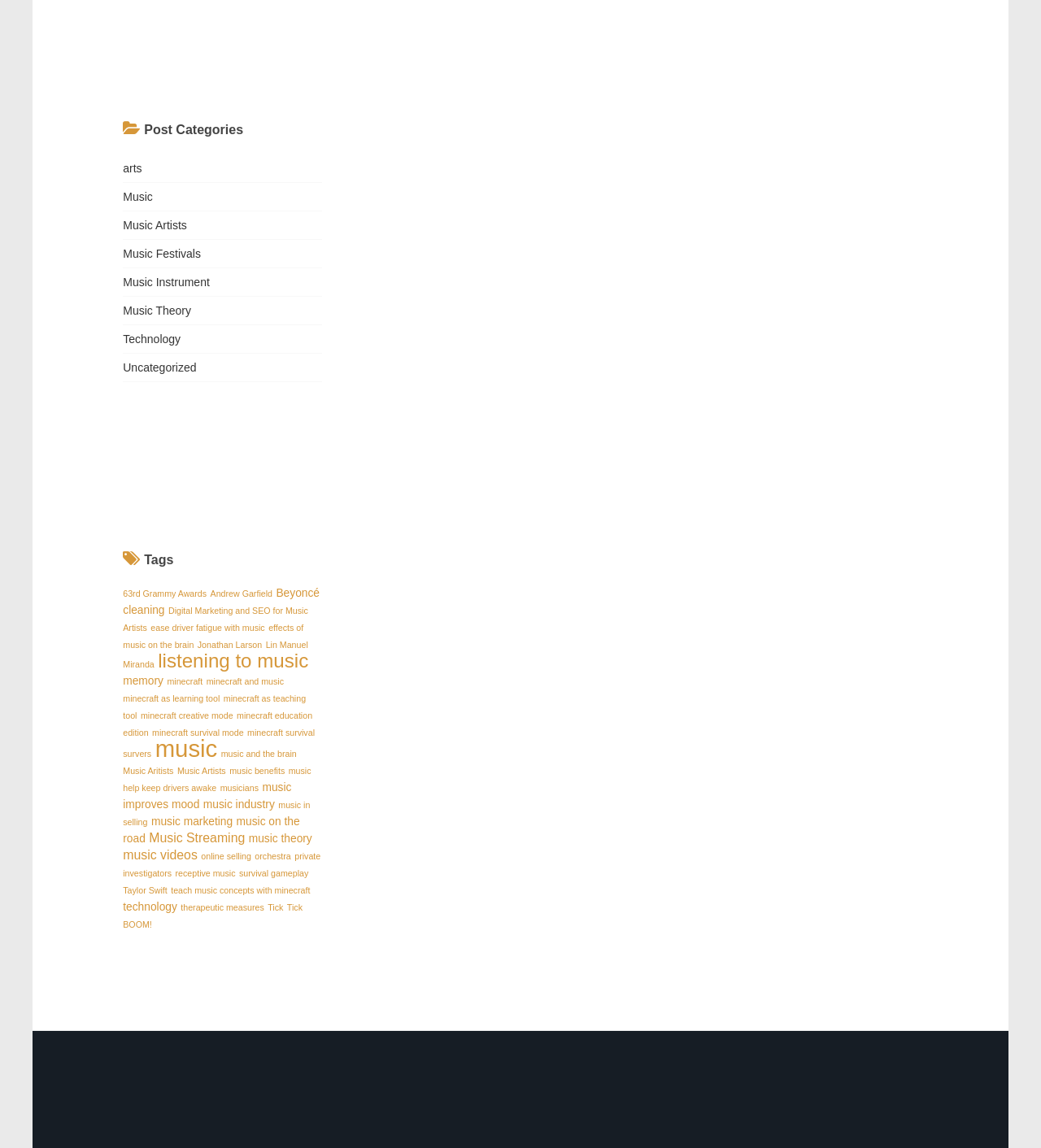Give a concise answer of one word or phrase to the question: 
What is the most popular topic related to music on this website?

music